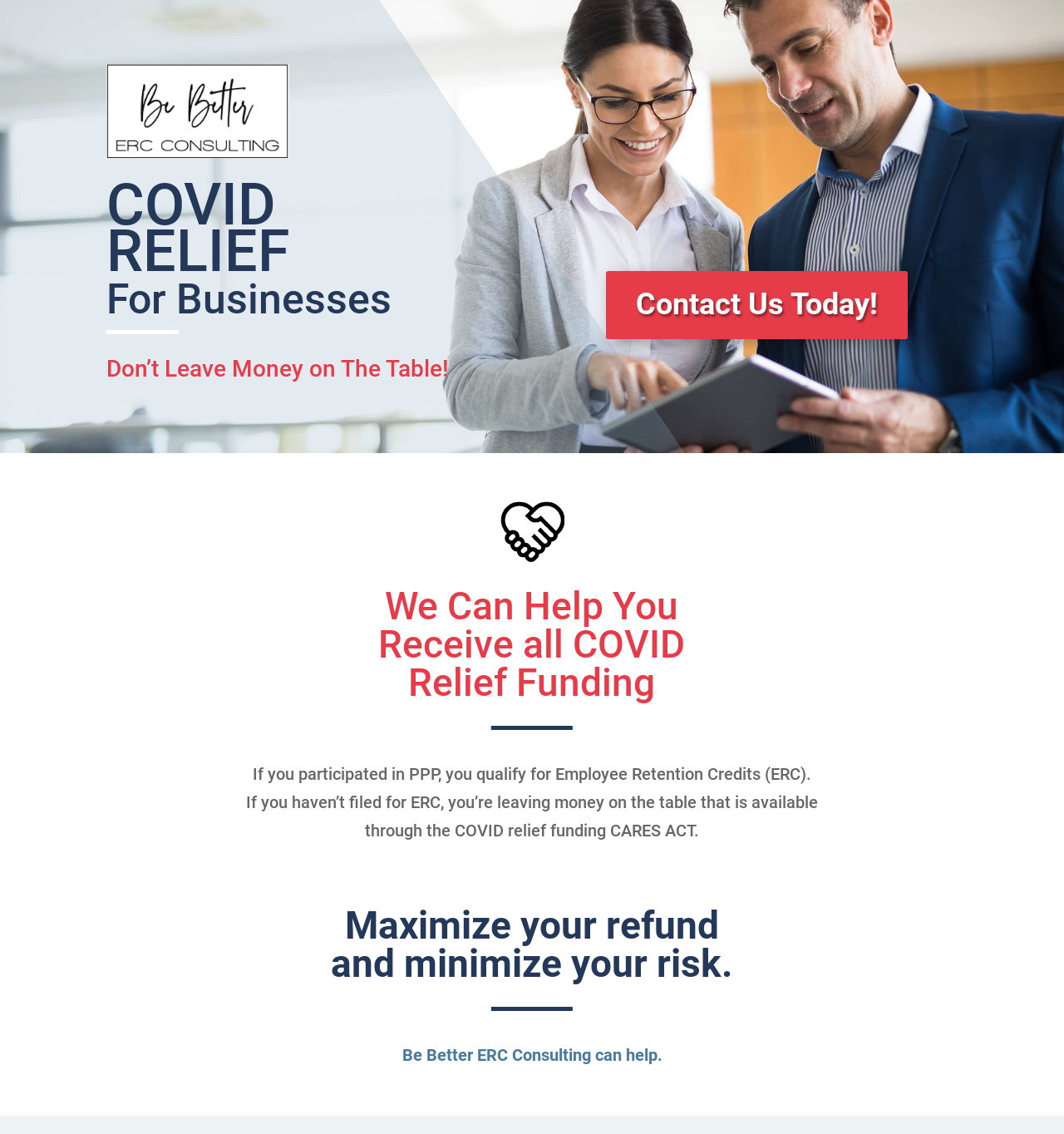What is the main topic of this webpage?
Provide a concise answer using a single word or phrase based on the image.

COVID relief funding